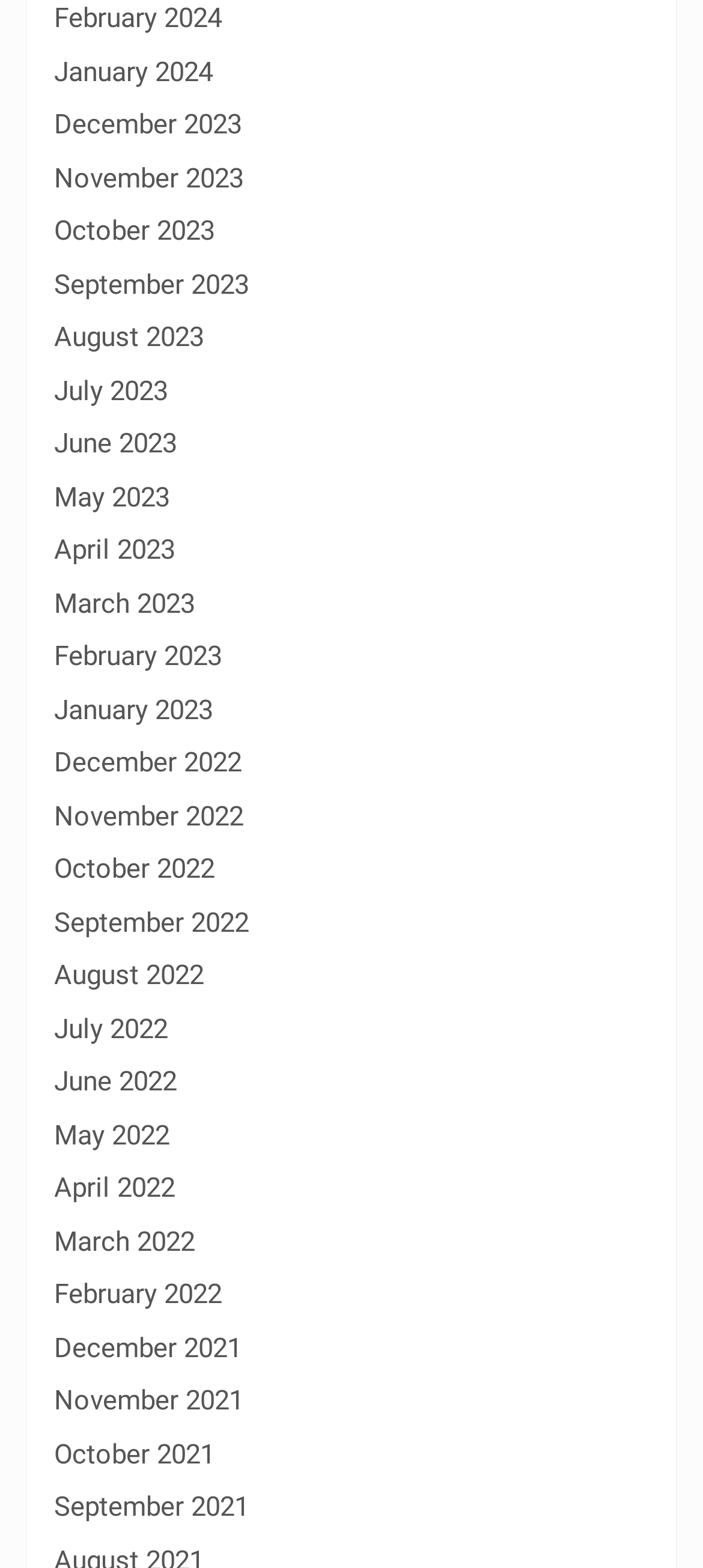Can you specify the bounding box coordinates for the region that should be clicked to fulfill this instruction: "View February 2024".

[0.077, 0.001, 0.315, 0.022]